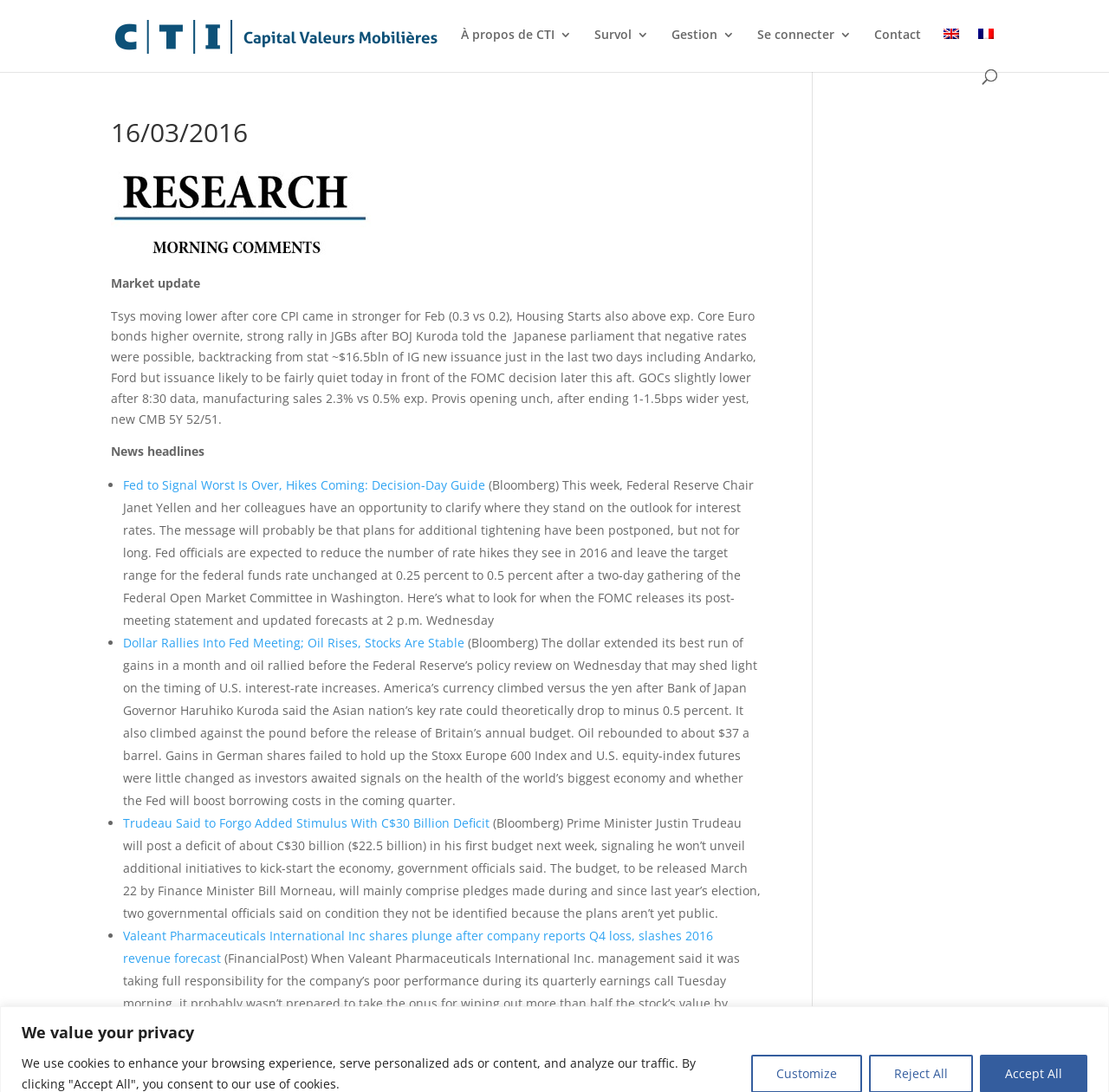What is the company name in the top-left corner?
Based on the visual information, provide a detailed and comprehensive answer.

I found the company name by looking at the top-left corner of the webpage, where I saw a logo and a text 'CTI Capital' which is a link and an image.